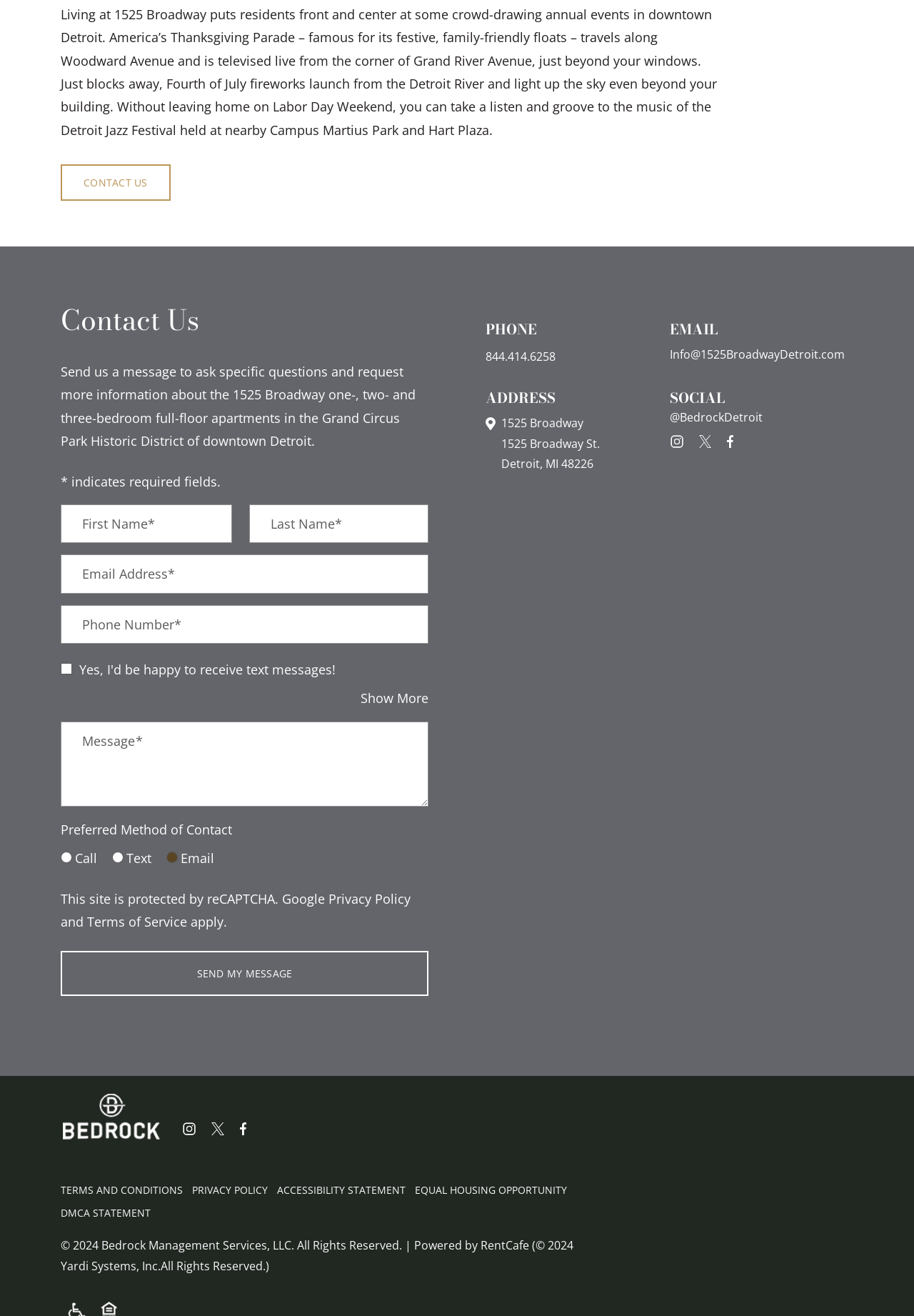Identify the bounding box coordinates of the part that should be clicked to carry out this instruction: "Click the 'SEND MY MESSAGE' button".

[0.066, 0.722, 0.469, 0.757]